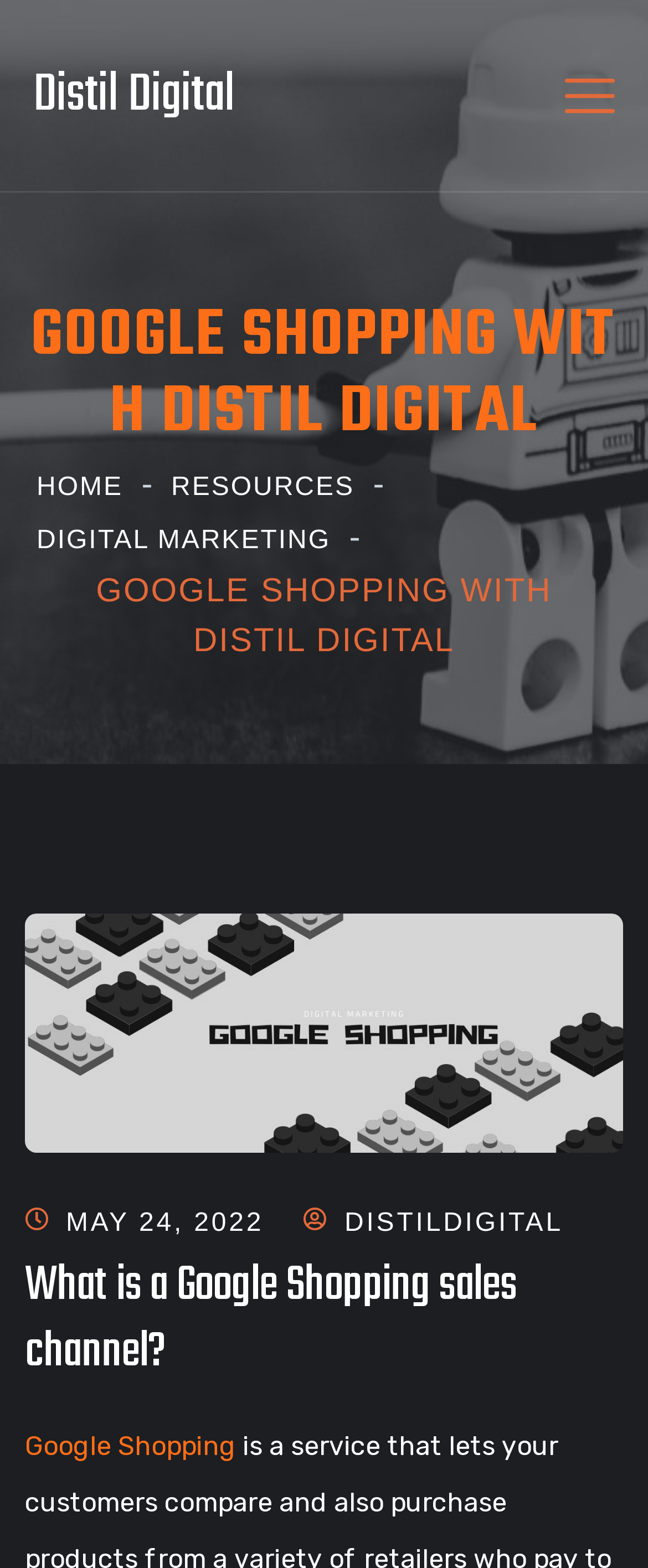What is the name of the company?
From the screenshot, supply a one-word or short-phrase answer.

Distil Digital